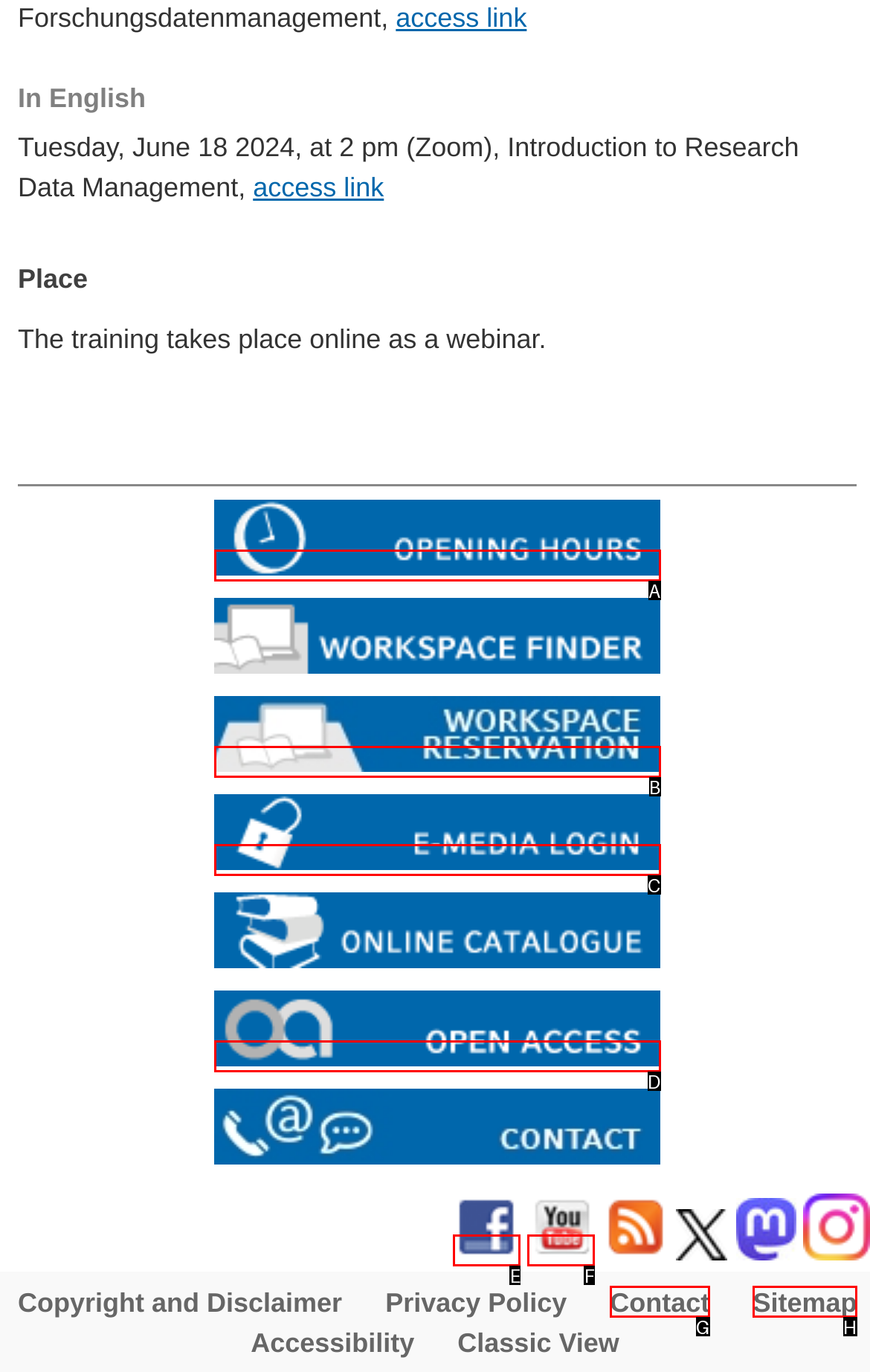Identify which lettered option to click to carry out the task: visit the Facebook page. Provide the letter as your answer.

E